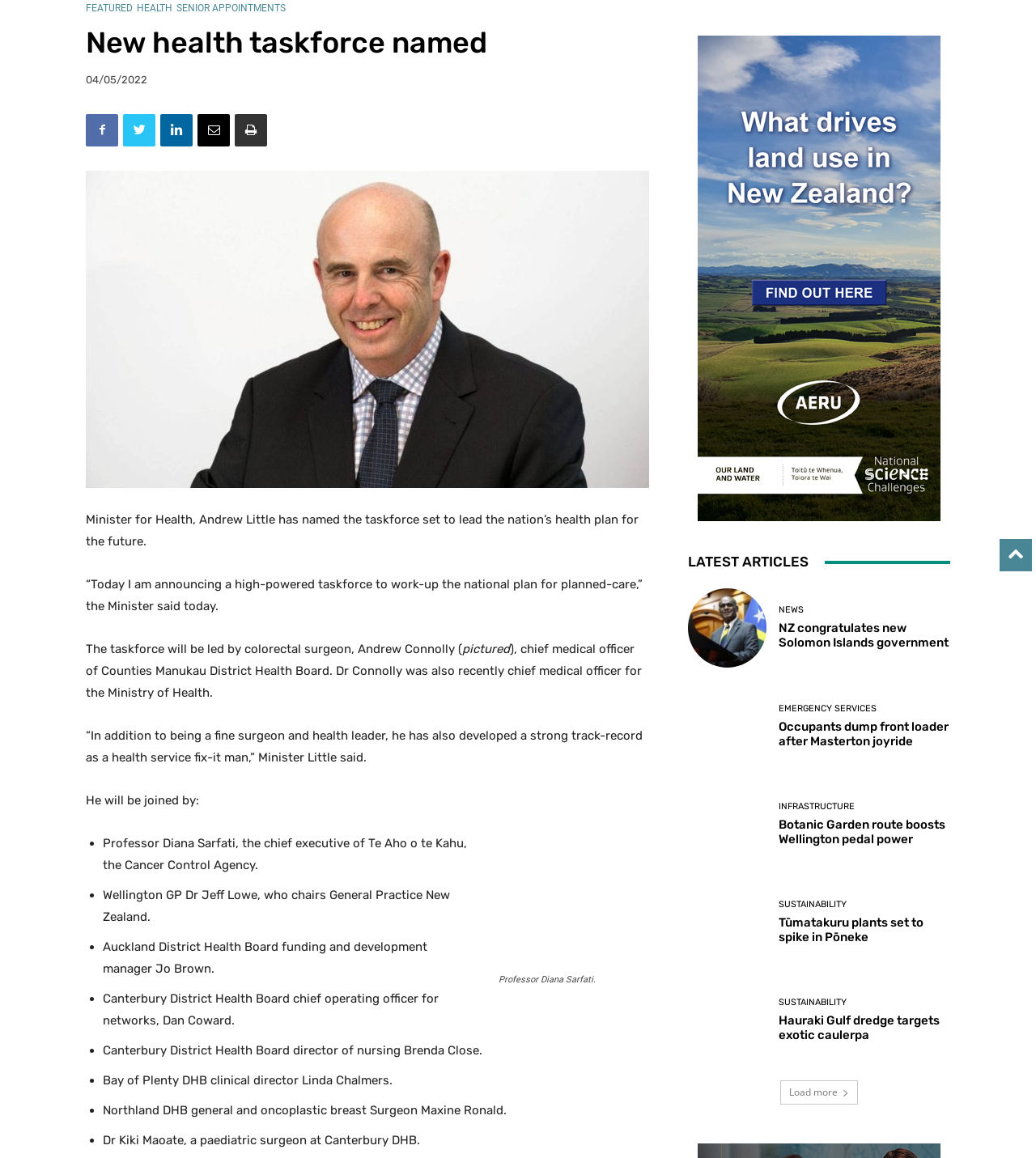Using the description "Featured", predict the bounding box of the relevant HTML element.

[0.083, 0.003, 0.128, 0.011]